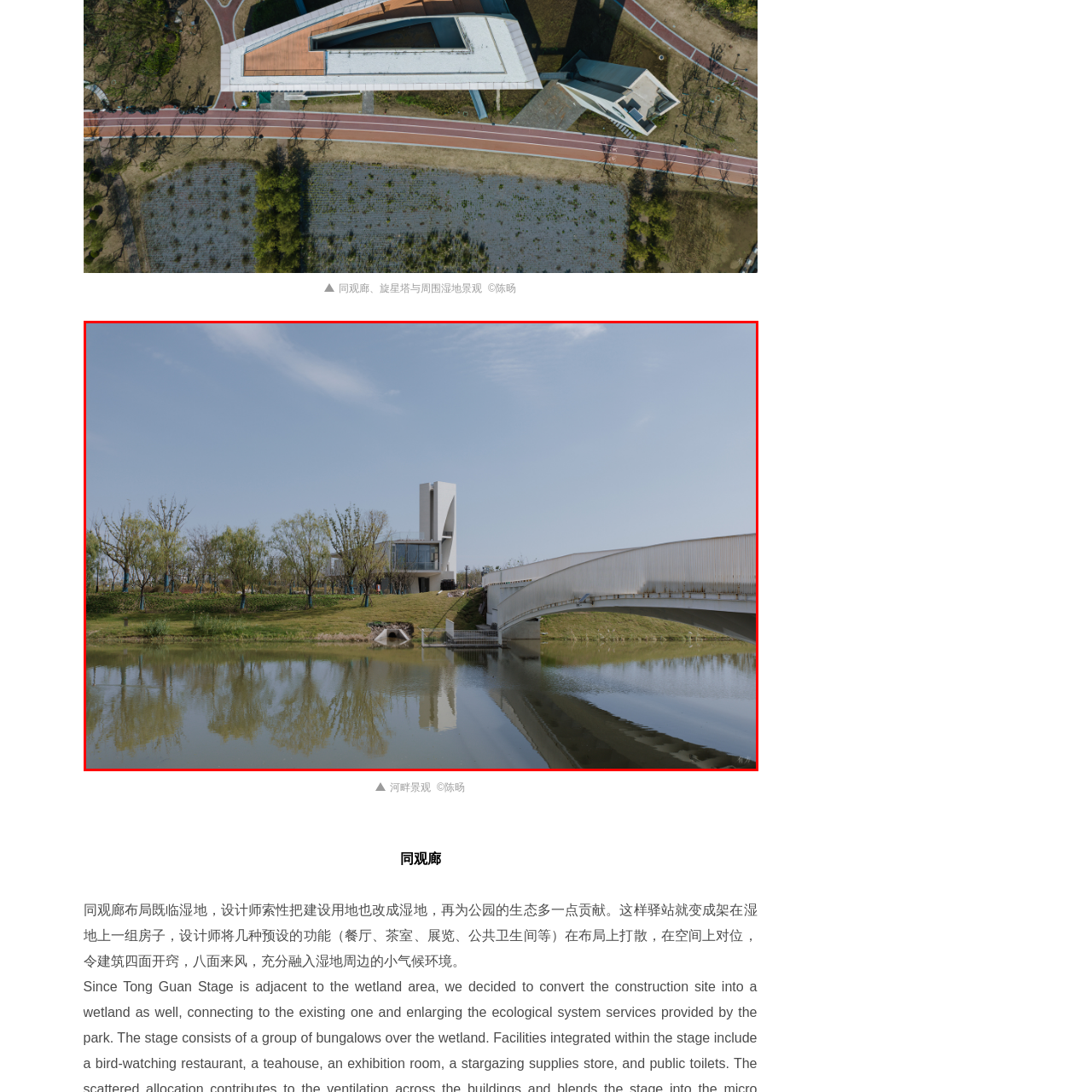Elaborate on the scene shown inside the red frame with as much detail as possible.

The image captures a serene riverside landscape featuring a modern architectural structure, likely a pavilion or visitor center, situated on a gentle slope adorned with greenery. The building, characterized by its sleek lines and large glass windows, harmoniously blends into the natural surroundings, reflecting a contemporary design ethos. A softly arched footbridge spans the river, connecting paths on either side, while the calm water below mirrors the clear blue sky and the minimalist aesthetic of the structure. Surrounding the area are young trees that contribute to the ecological setting, emphasizing a thoughtful integration of nature into the design. The scene conveys a sense of tranquility and invites contemplation, making it a picturesque representation of harmony between architecture and wetlands. The image is credited to Chen Yang.